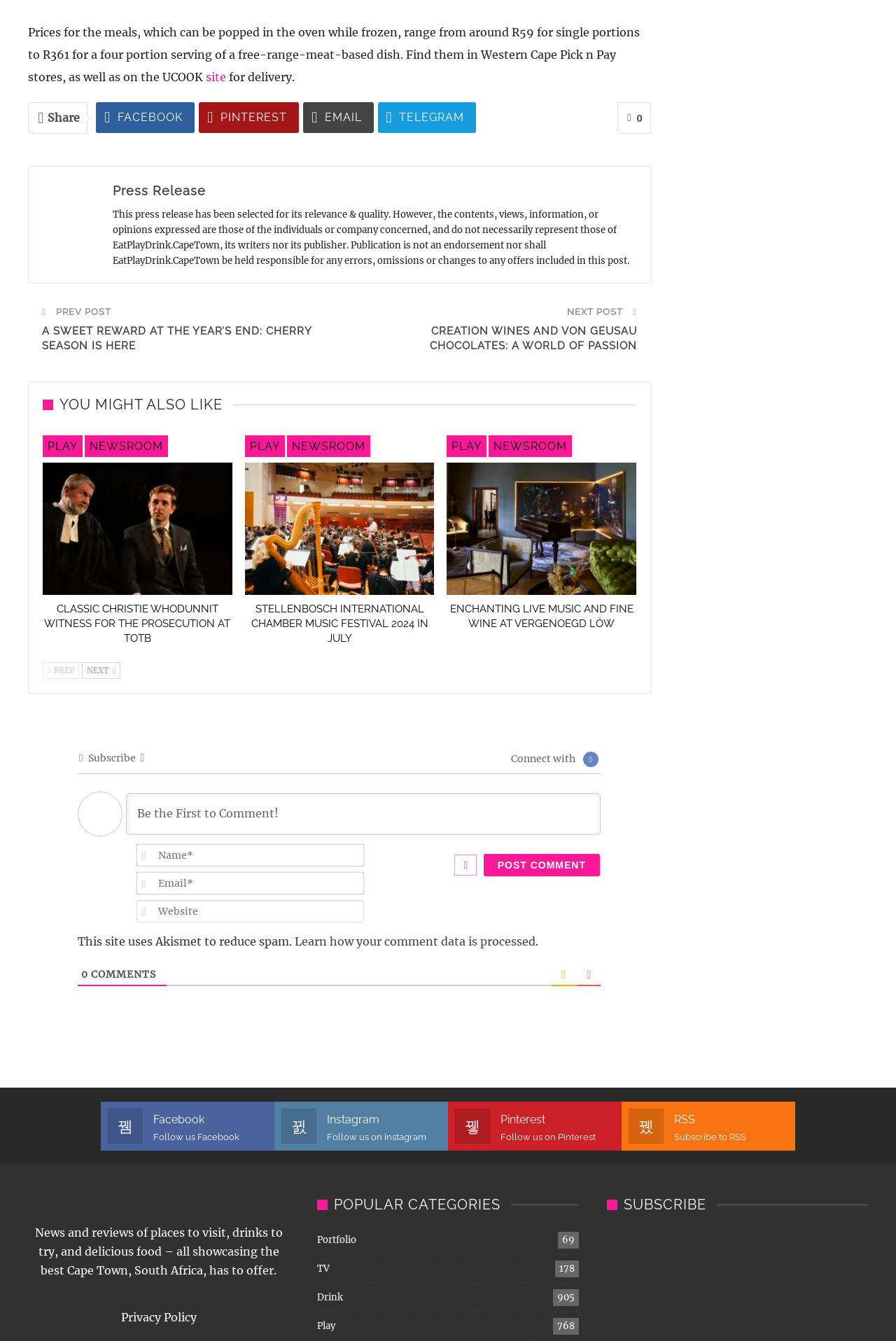Where can you find UCOOK meals?
Please provide a single word or phrase in response based on the screenshot.

Western Cape Pick n Pay stores